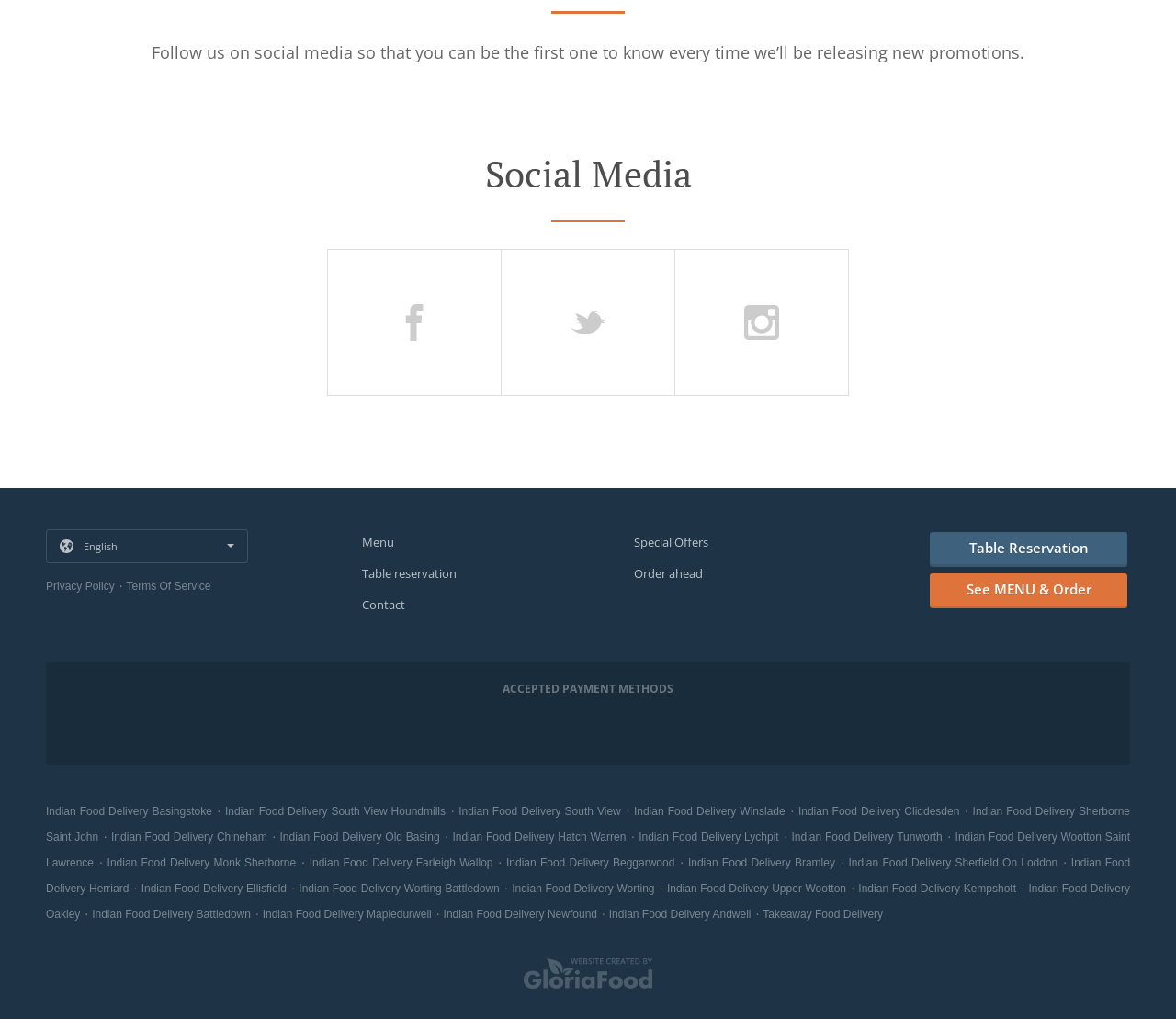What is the accepted payment method?
Using the visual information, answer the question in a single word or phrase.

Not specified